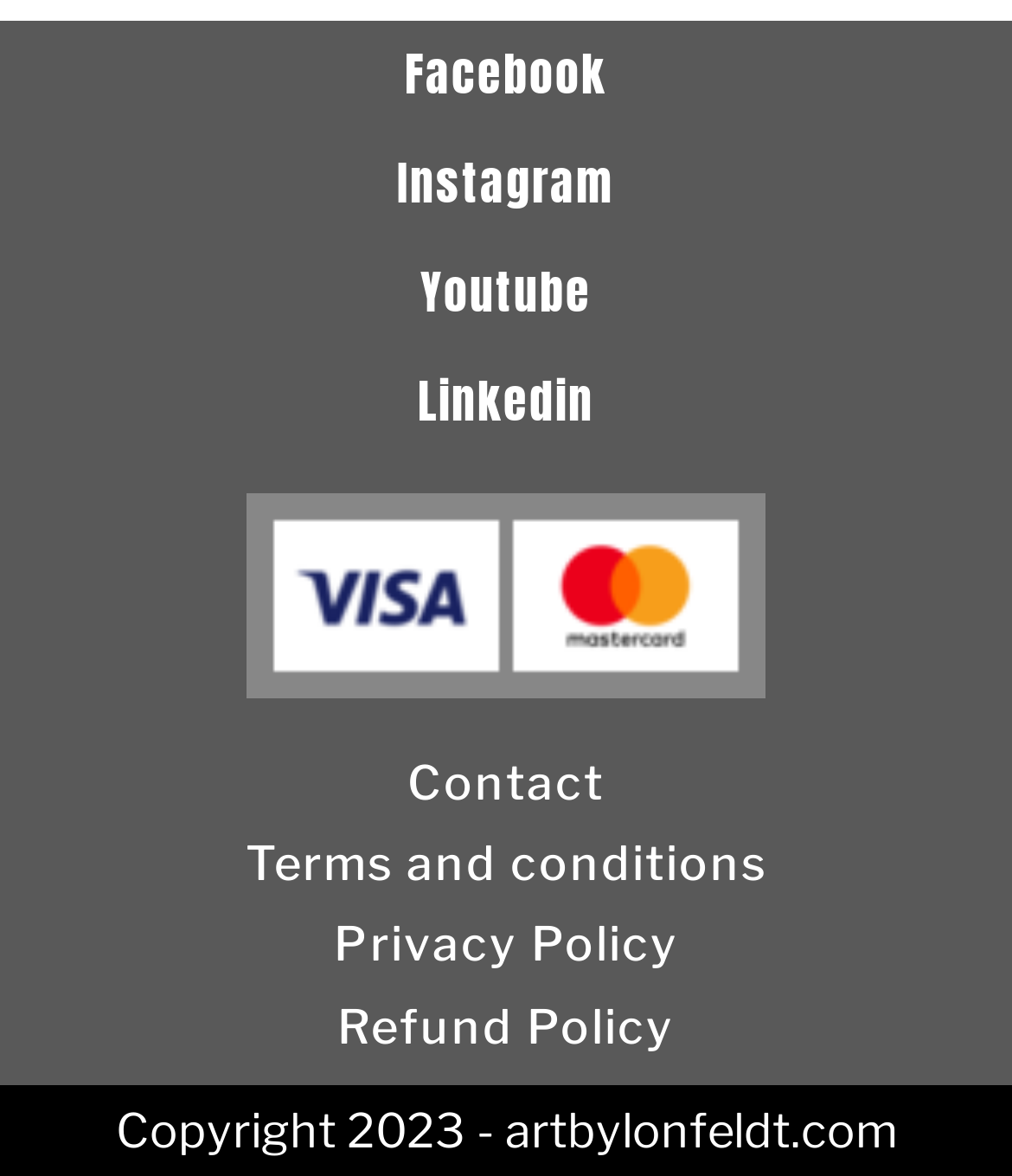Provide the bounding box coordinates of the HTML element described by the text: "Terms and conditions". The coordinates should be in the format [left, top, right, bottom] with values between 0 and 1.

[0.242, 0.707, 0.758, 0.776]